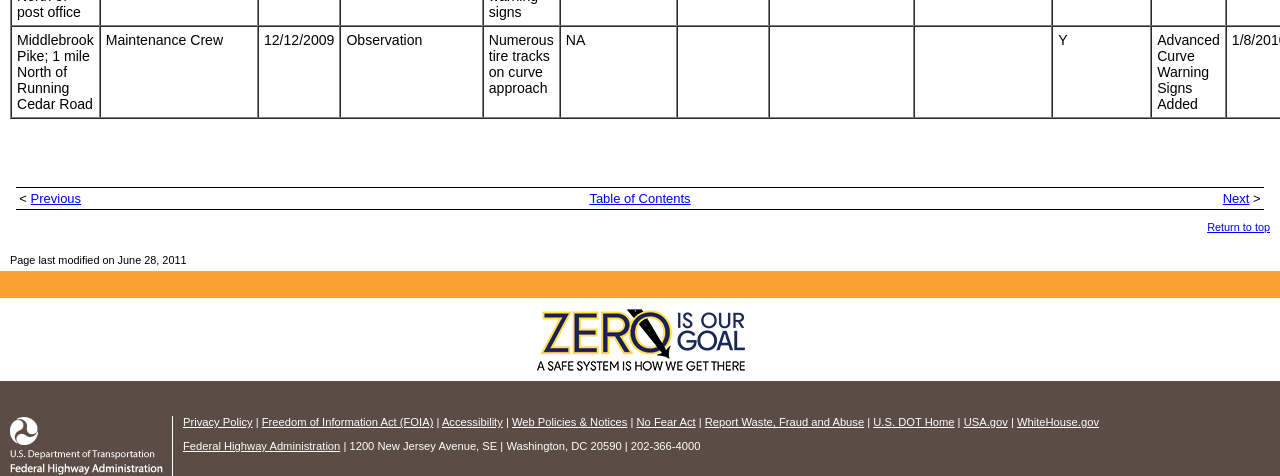Determine the bounding box coordinates of the clickable element to achieve the following action: 'Click on 'Previous''. Provide the coordinates as four float values between 0 and 1, formatted as [left, top, right, bottom].

[0.014, 0.4, 0.337, 0.436]